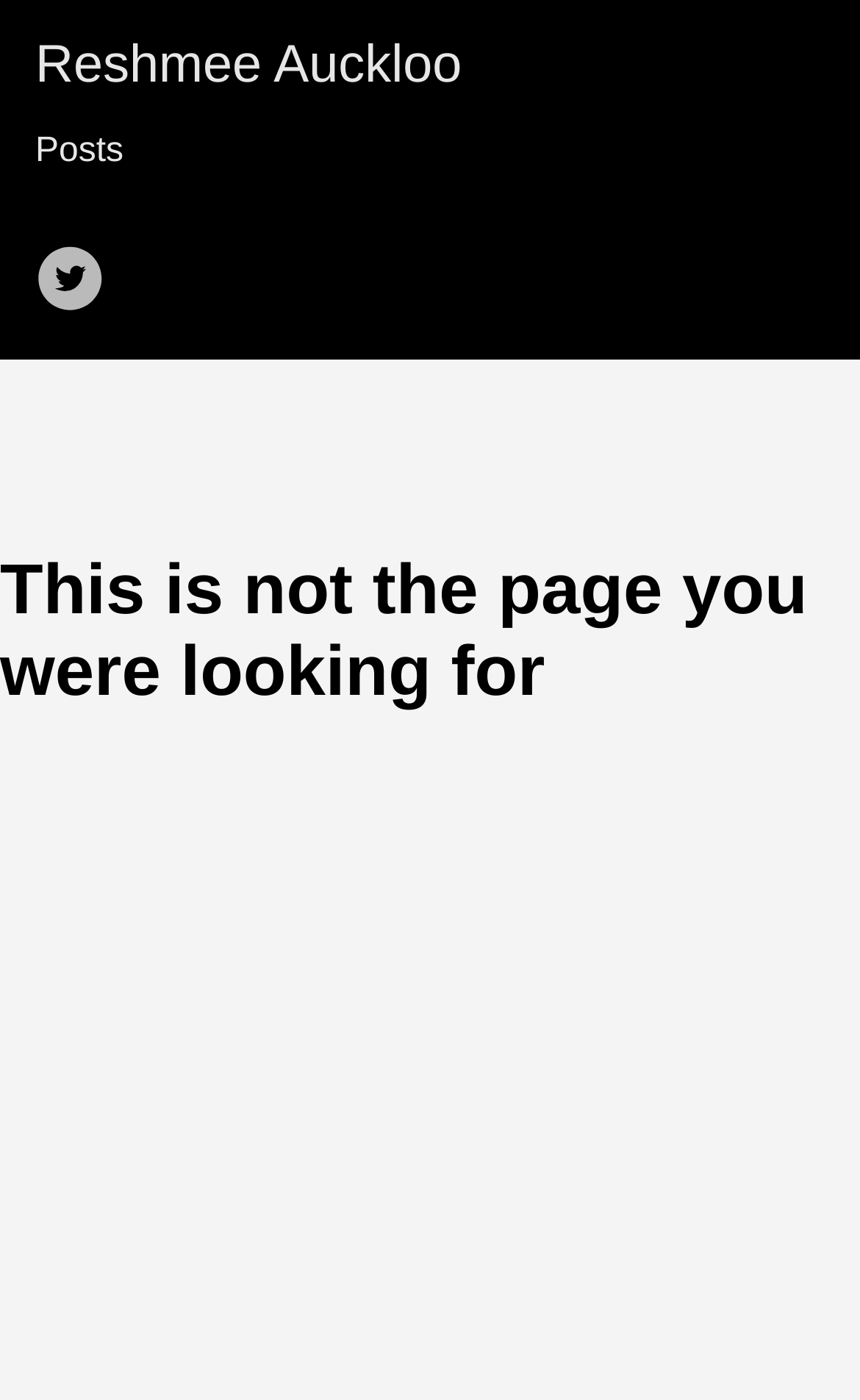Utilize the details in the image to thoroughly answer the following question: What is the author's profession?

The author's profession can be determined by looking at the top-left section of the webpage, where the author's name 'Reshmee Auckloo' is mentioned, followed by a description of the author being a SharePoint Developer from the United Kingdom.